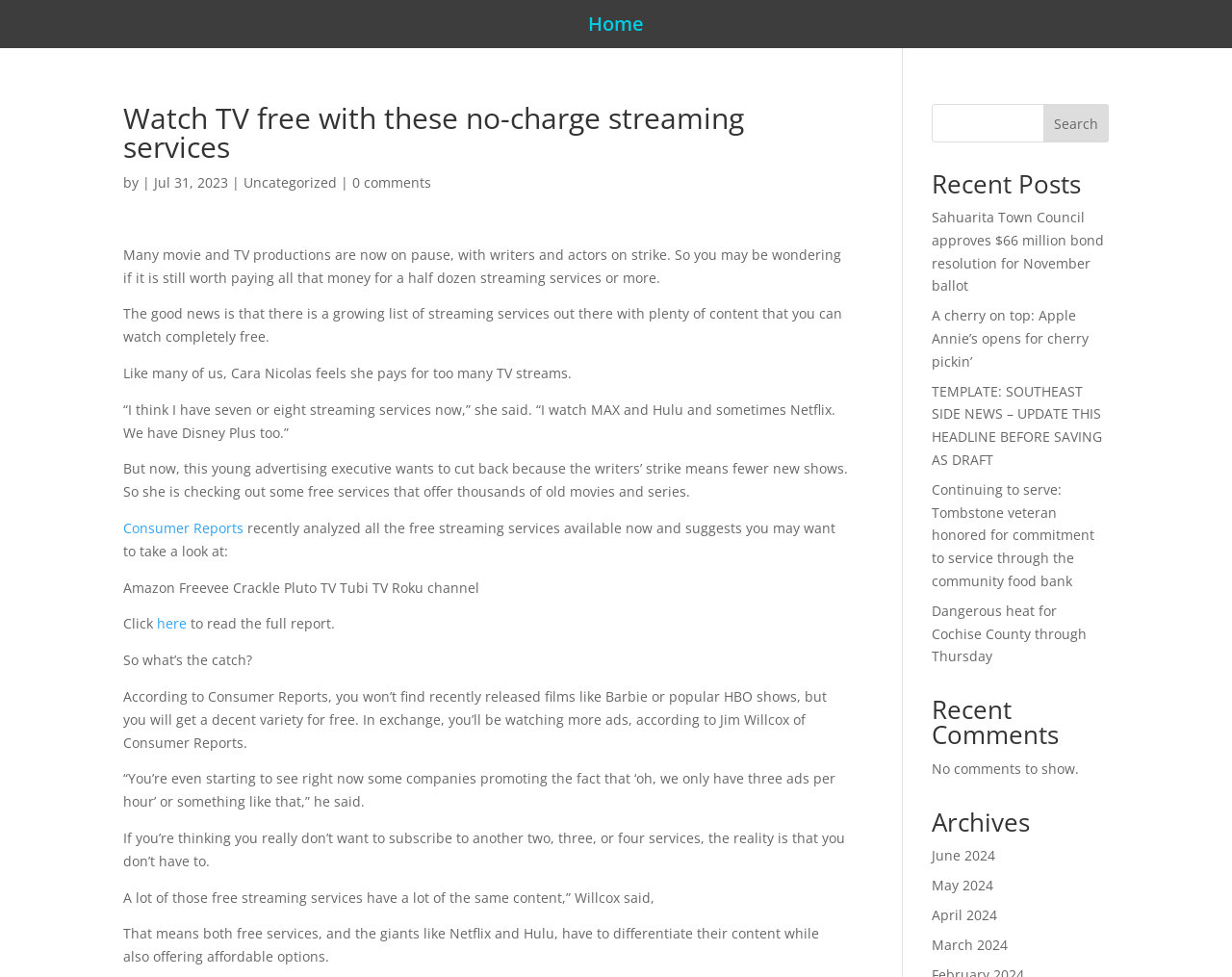Please identify the coordinates of the bounding box that should be clicked to fulfill this instruction: "Click on Home".

[0.477, 0.018, 0.523, 0.039]